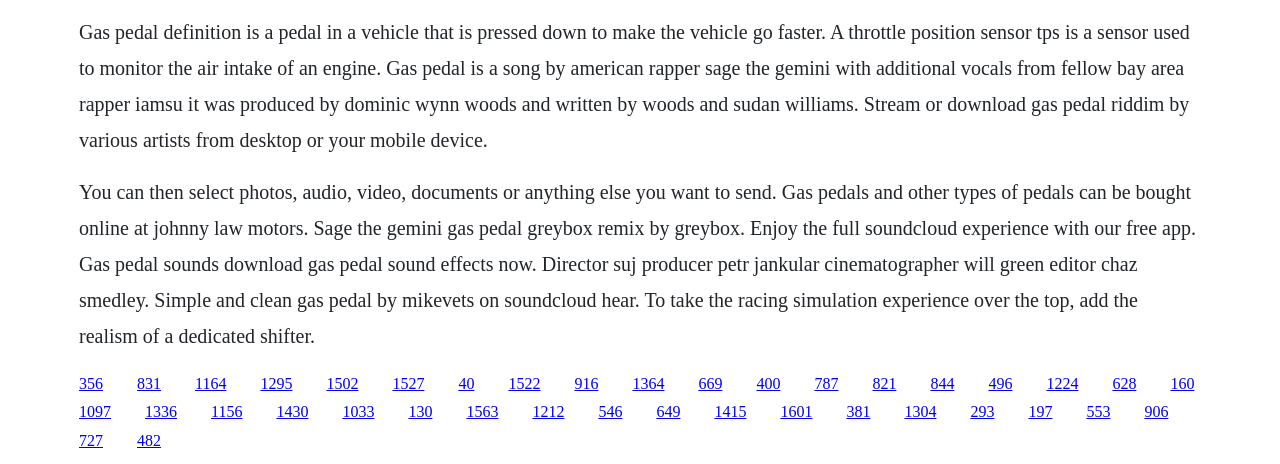What is the function of a gas pedal?
Identify the answer in the screenshot and reply with a single word or phrase.

To make the vehicle go faster